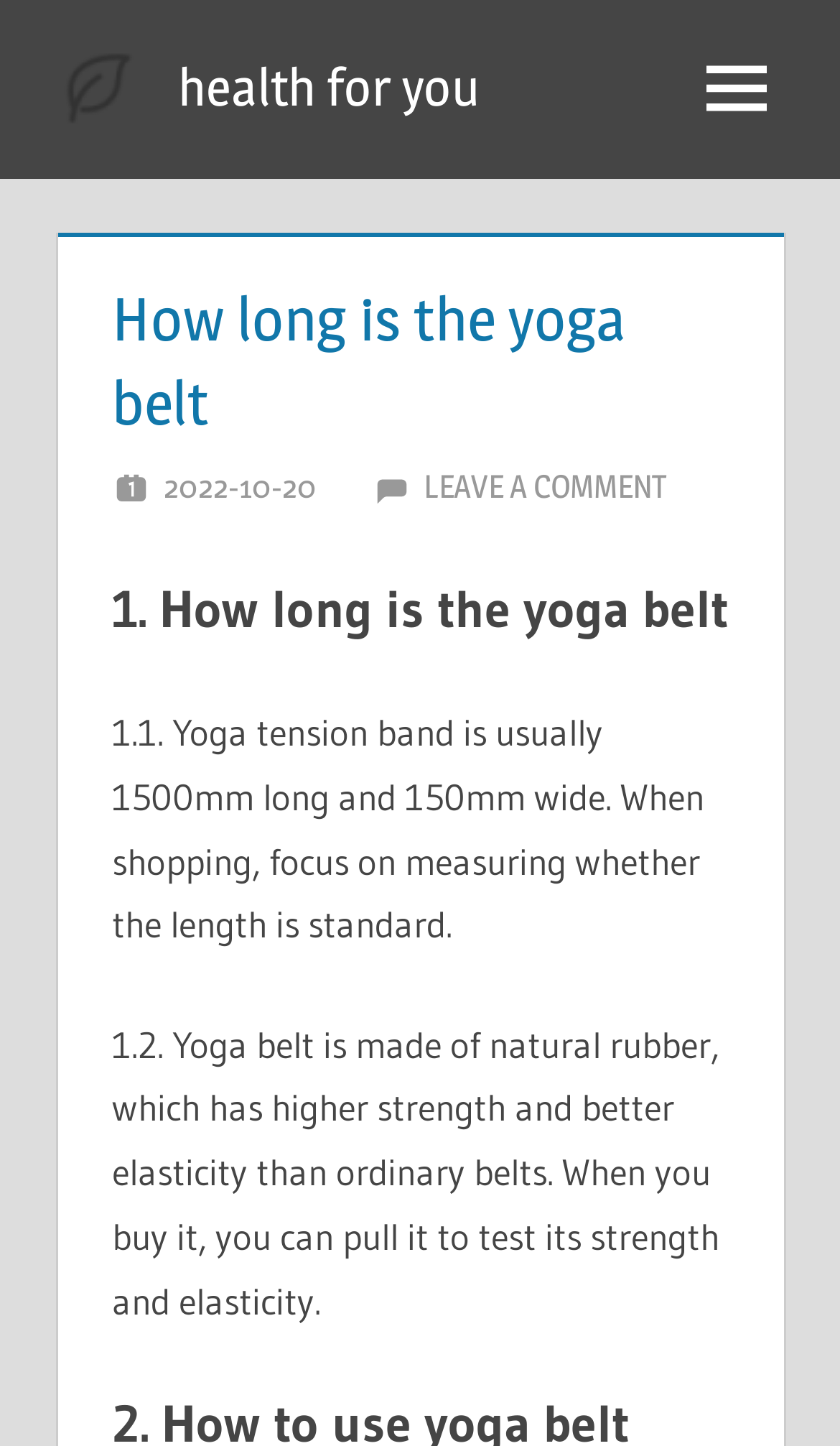Provide the bounding box coordinates of the UI element this sentence describes: "parent_node: health for you".

[0.065, 0.025, 0.168, 0.098]